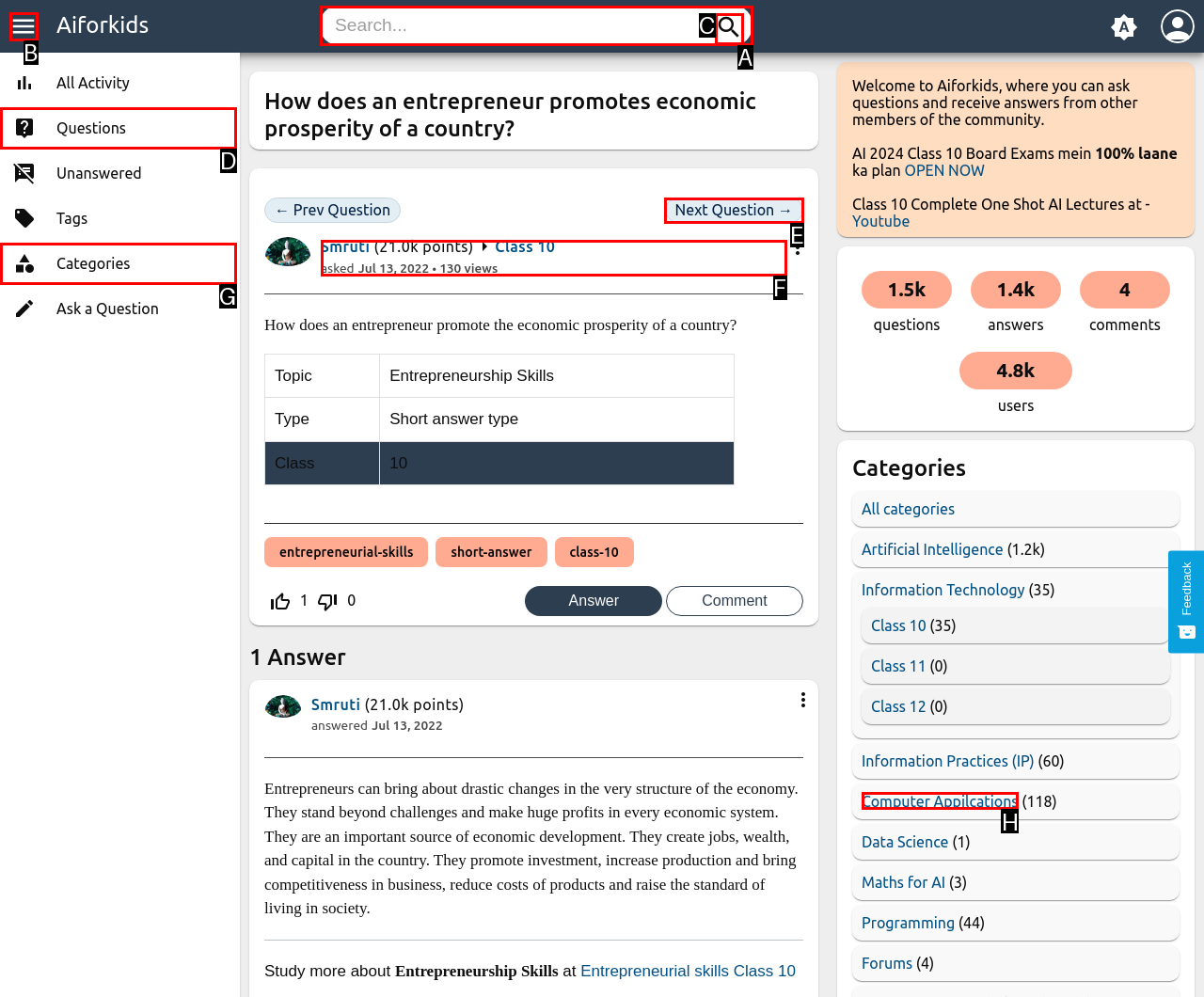From the available choices, determine which HTML element fits this description: Computer Appilcations Respond with the correct letter.

H